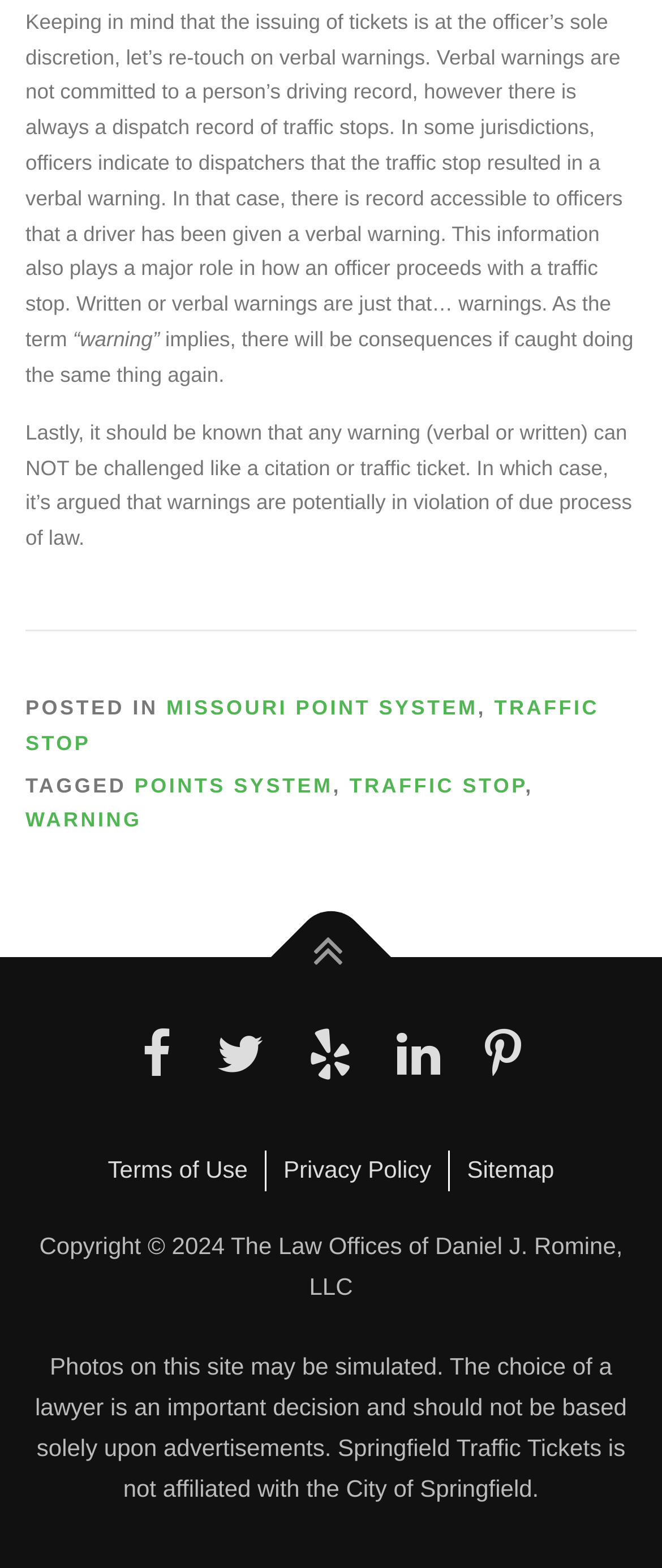Locate the coordinates of the bounding box for the clickable region that fulfills this instruction: "Click on Terms of Use".

[0.163, 0.737, 0.374, 0.754]